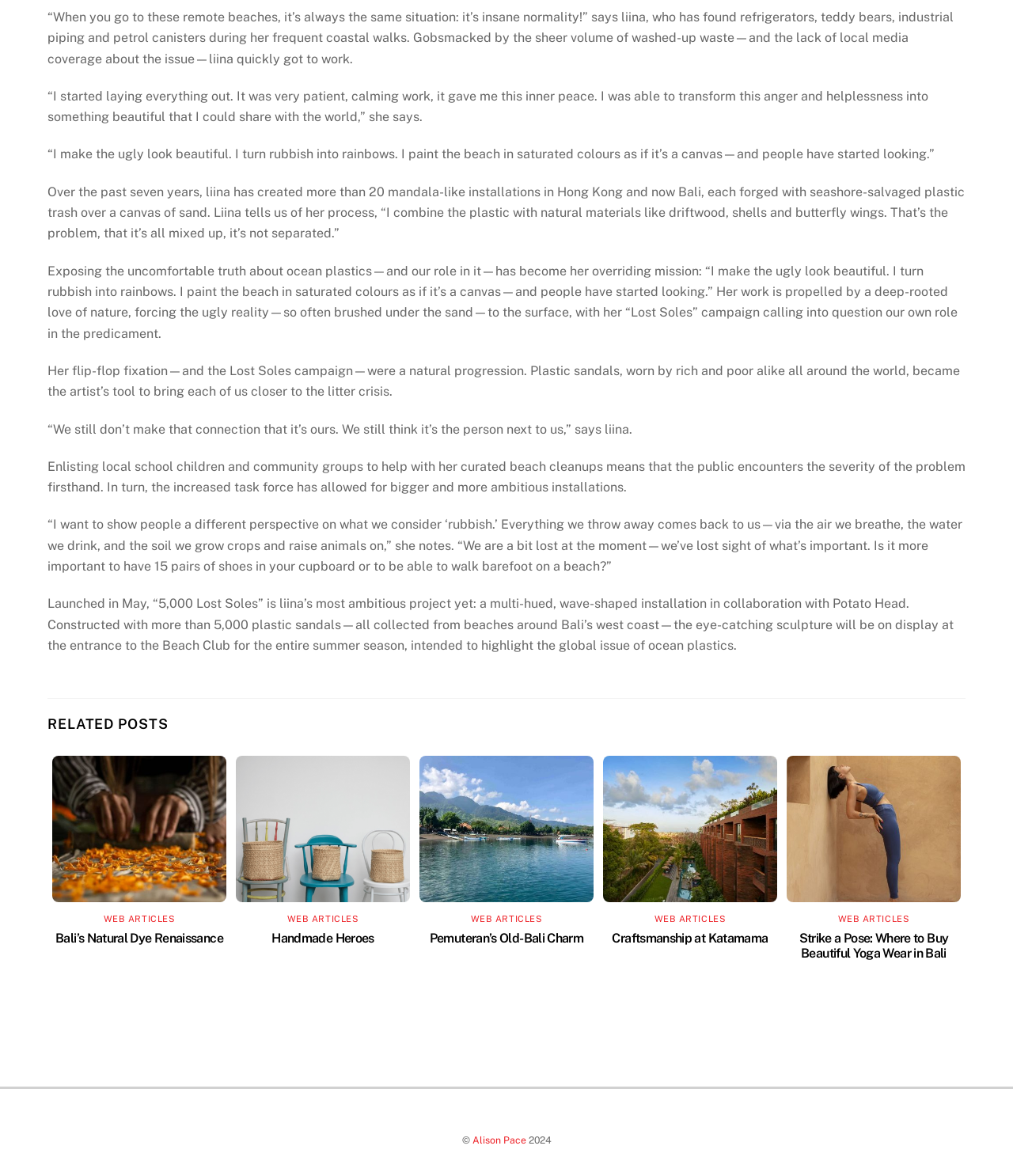What is the name of Liina's campaign?
Analyze the image and deliver a detailed answer to the question.

The text mentions that Liina's campaign is called 'Lost Soles', which aims to raise awareness about ocean plastics and our role in it. The campaign involves creating installations using plastic sandals collected from beaches.